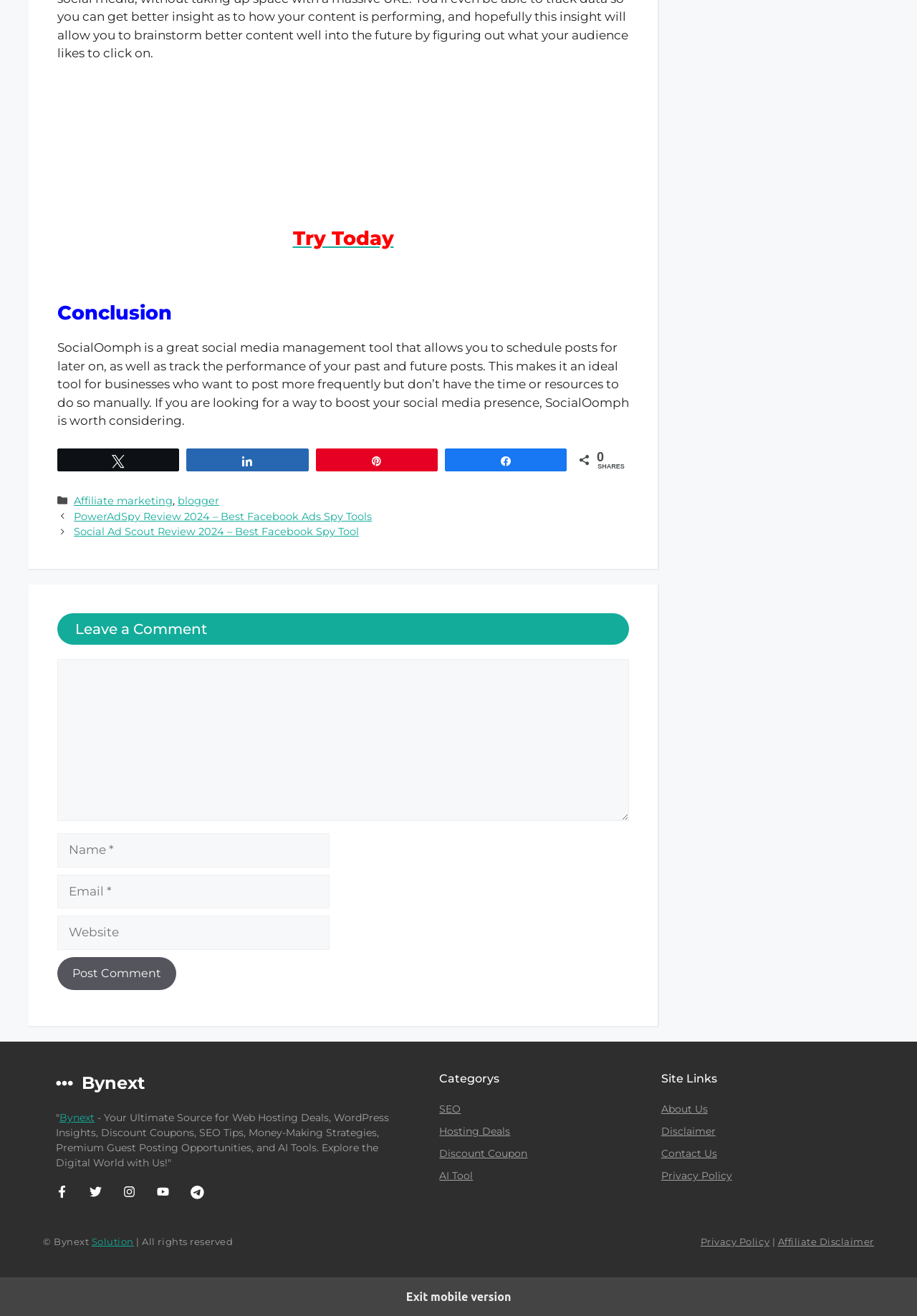Kindly determine the bounding box coordinates for the area that needs to be clicked to execute this instruction: "Click the 'Post Comment' button".

[0.062, 0.727, 0.192, 0.752]